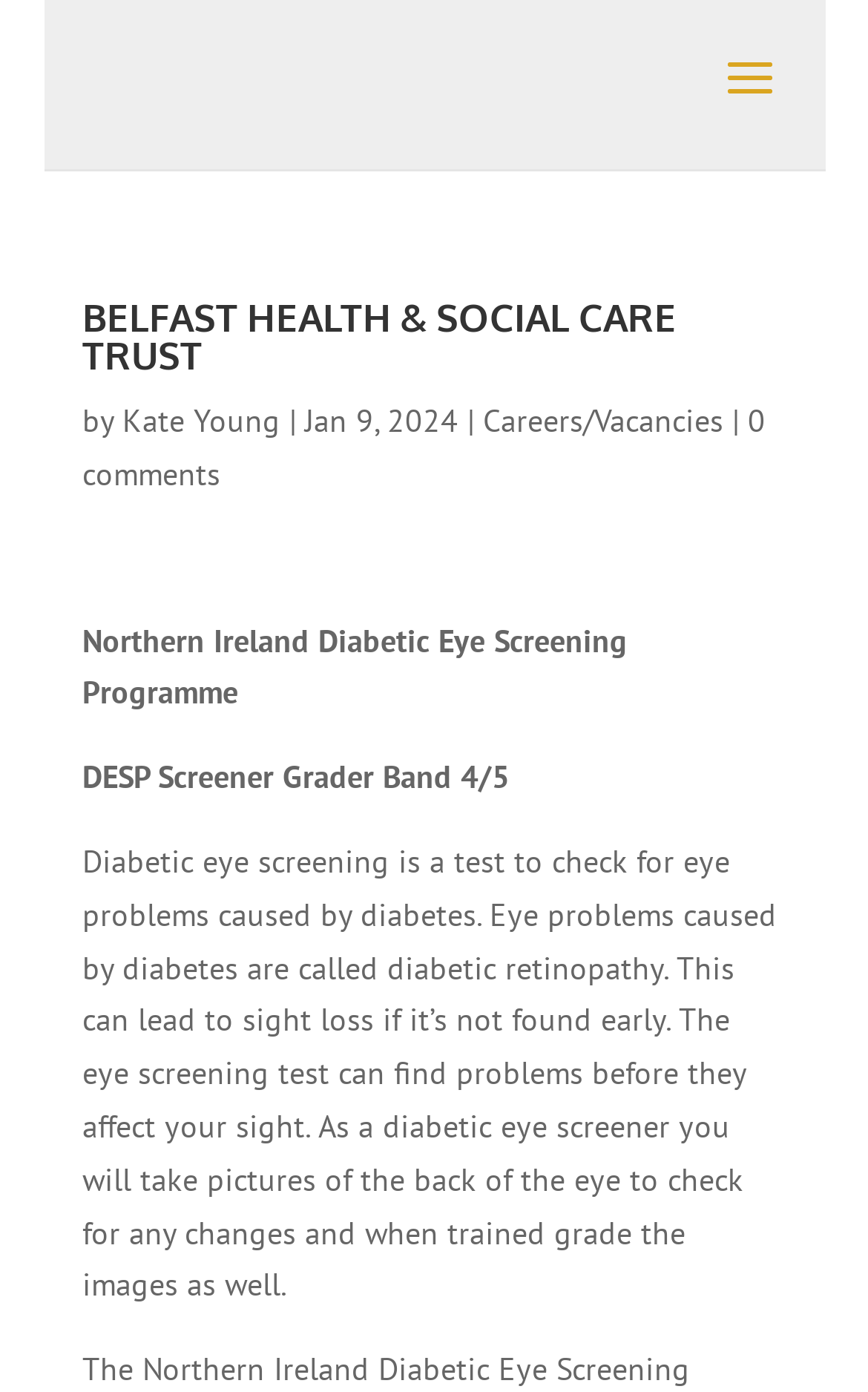Who wrote the article?
Please give a well-detailed answer to the question.

The webpage mentions 'by Kate Young' which suggests that Kate Young is the author of the article.